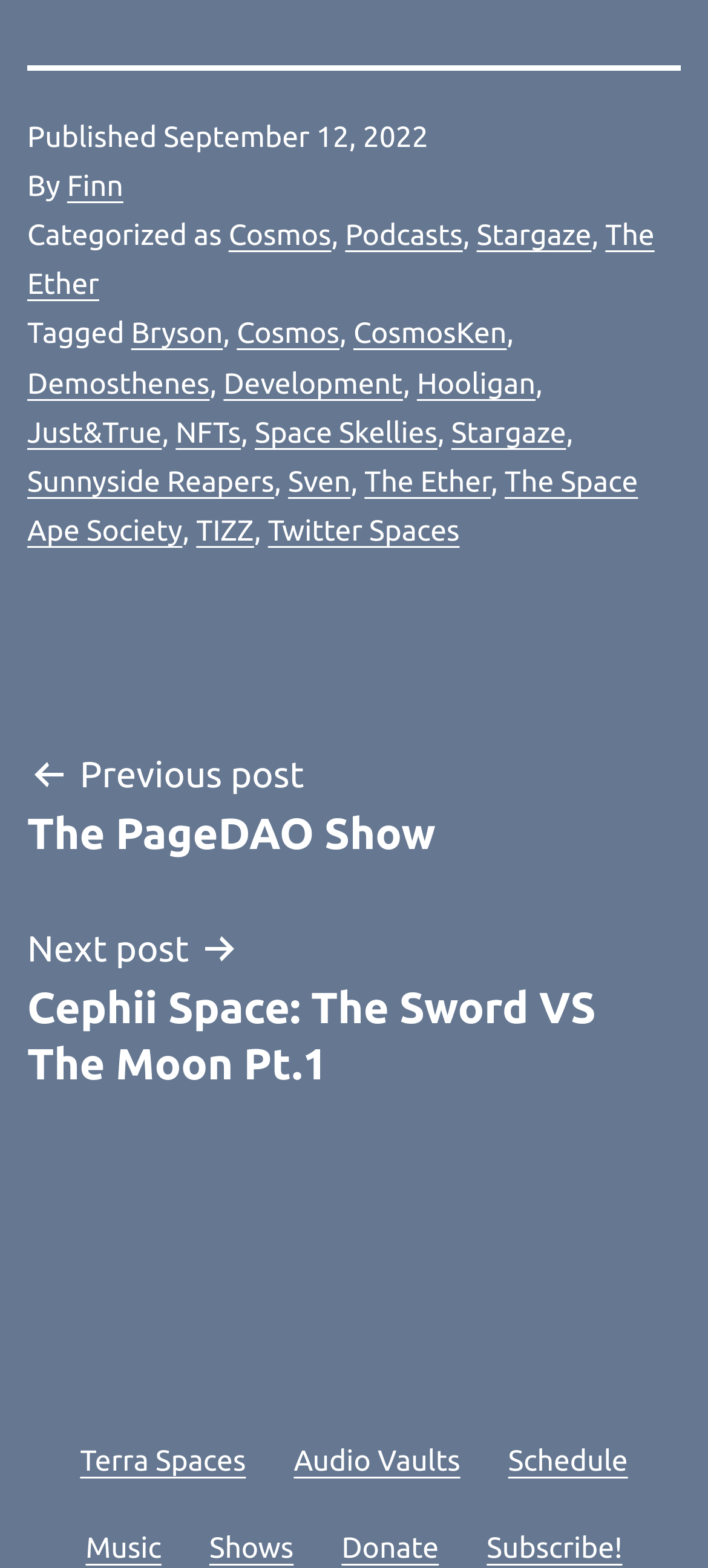Based on the image, give a detailed response to the question: What is the title of the previous post?

I found the title of the previous post by looking at the post navigation section, where it says 'Previous post' followed by the link 'The PageDAO Show'.